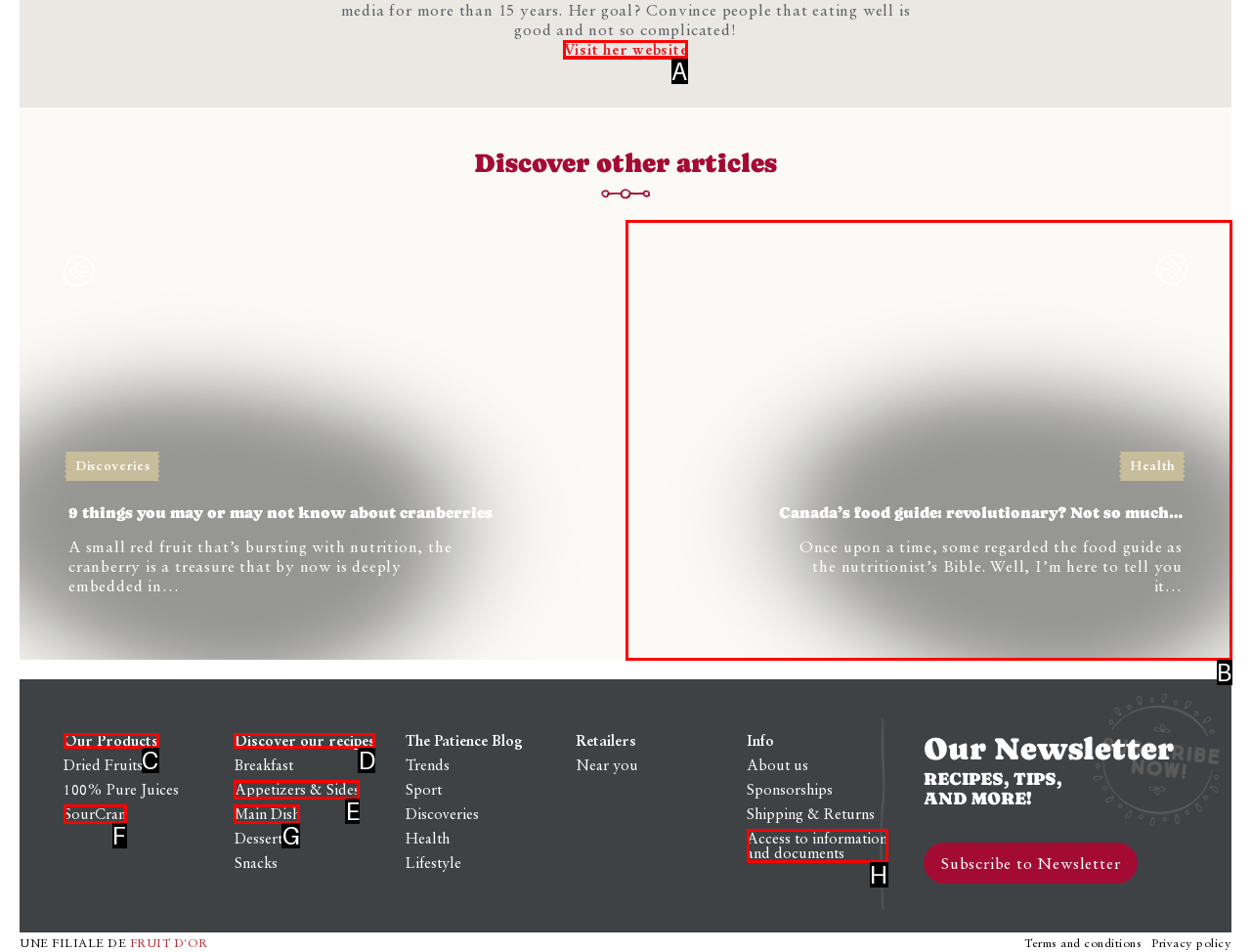Identify the option that corresponds to the given description: Access to information and documents. Reply with the letter of the chosen option directly.

H